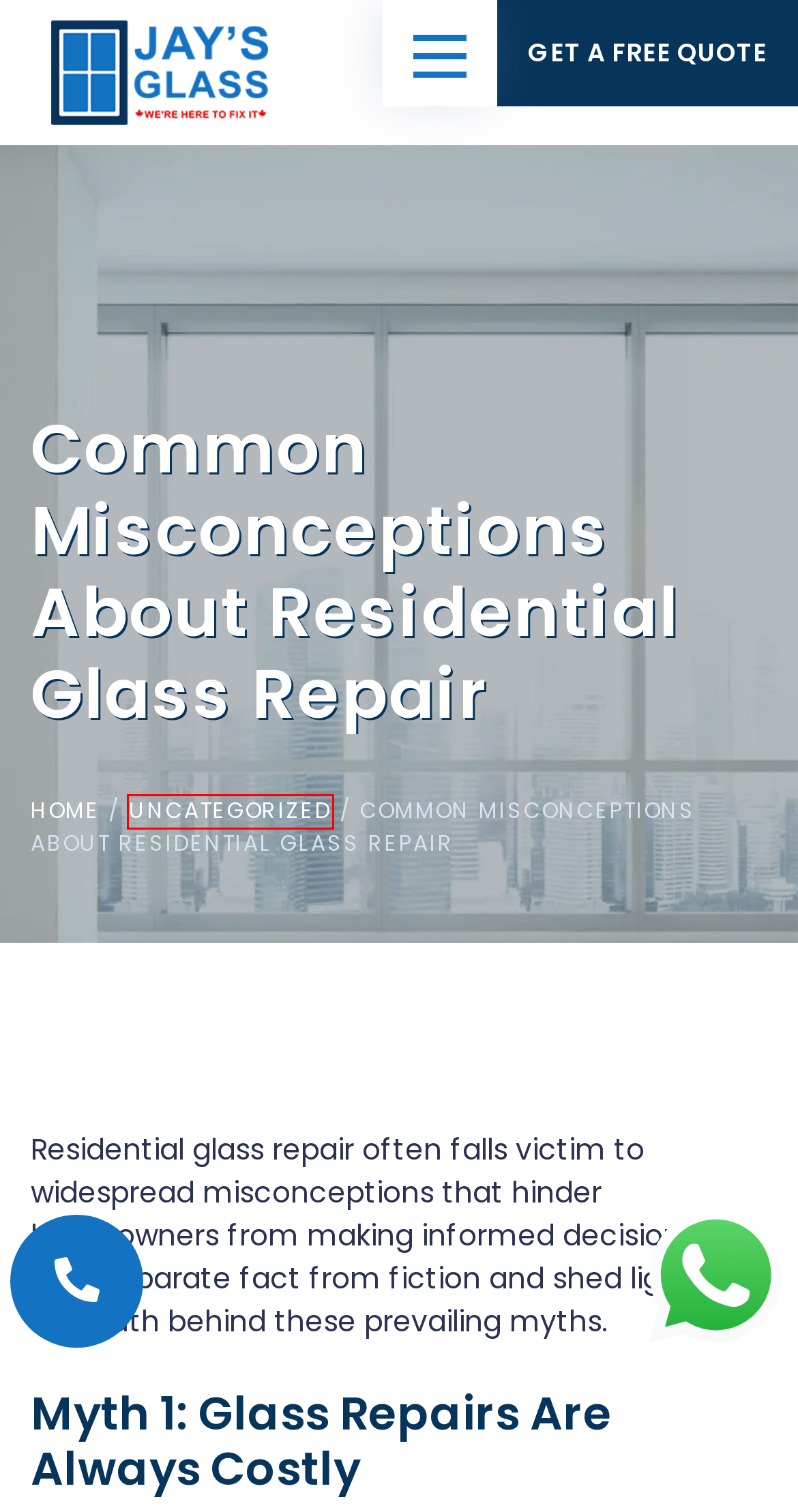Given a webpage screenshot with a UI element marked by a red bounding box, choose the description that best corresponds to the new webpage that will appear after clicking the element. The candidates are:
A. Jay's Glass - Window Glass Repair and Replacement Toronto
B. Our Work - Jay’s Glass
C. 4 Ways to Prevent Foggy Glass - Jay’s Glass
D. About Us - Jay’s Glass
E. We are Hiring - Jay’s Glass
F. Residential and Commercial Safety and Security Window Film - Jay’s Glass
G. Uncategorized Archives - Jay’s Glass
H. Single Layer Glass - Jay’s Glass

G